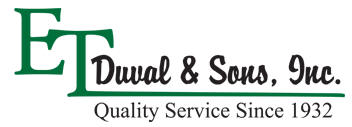What color is the 'ET' in the logo?
Based on the image, give a concise answer in the form of a single word or short phrase.

Green